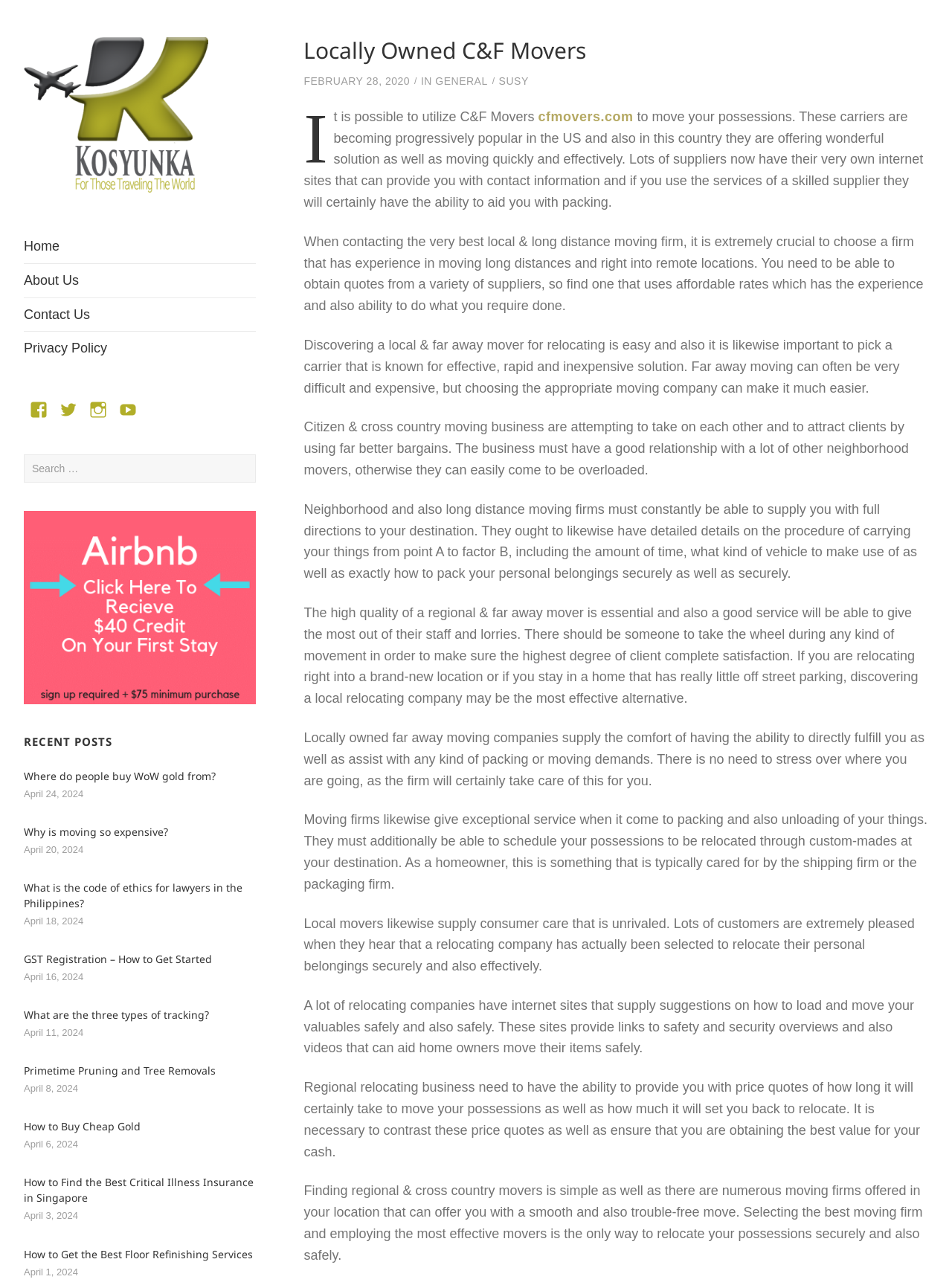Carefully observe the image and respond to the question with a detailed answer:
What is the date of the oldest post on this webpage?

The date of the oldest post can be found in the header section of the webpage, where it is written as 'FEBRUARY 28, 2020'. This date is likely to be the date of the oldest post on the website.